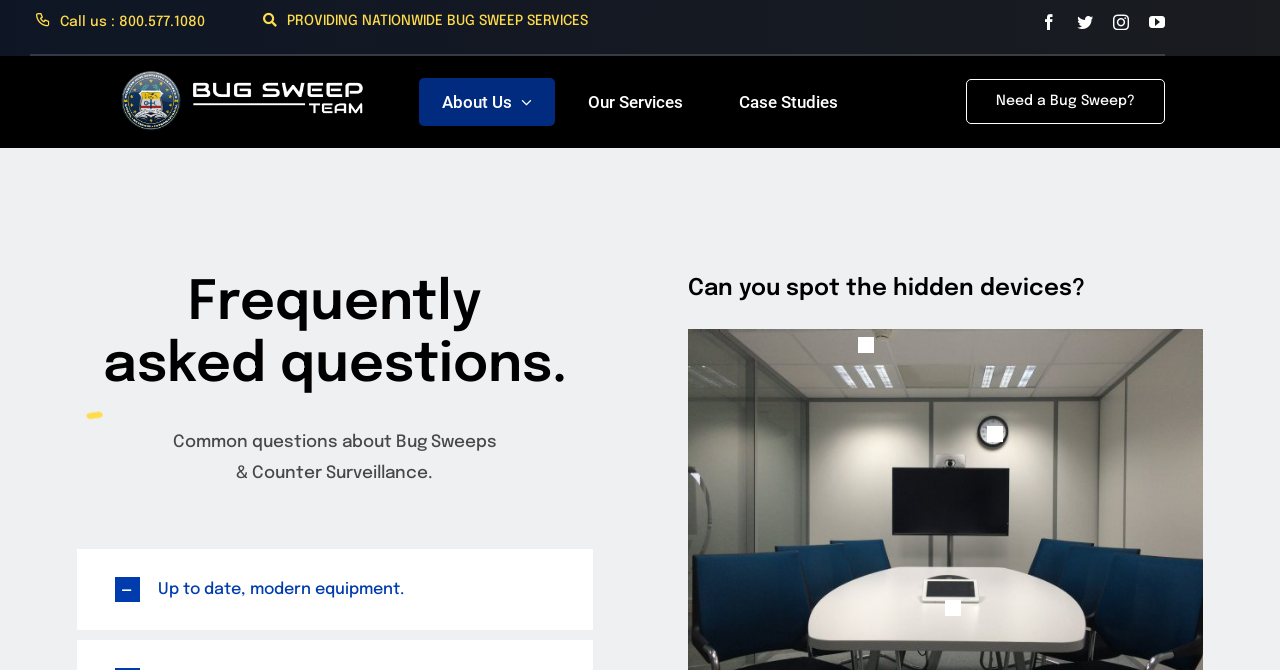Identify the bounding box coordinates of the section to be clicked to complete the task described by the following instruction: "Call the phone number". The coordinates should be four float numbers between 0 and 1, formatted as [left, top, right, bottom].

[0.006, 0.0, 0.183, 0.066]